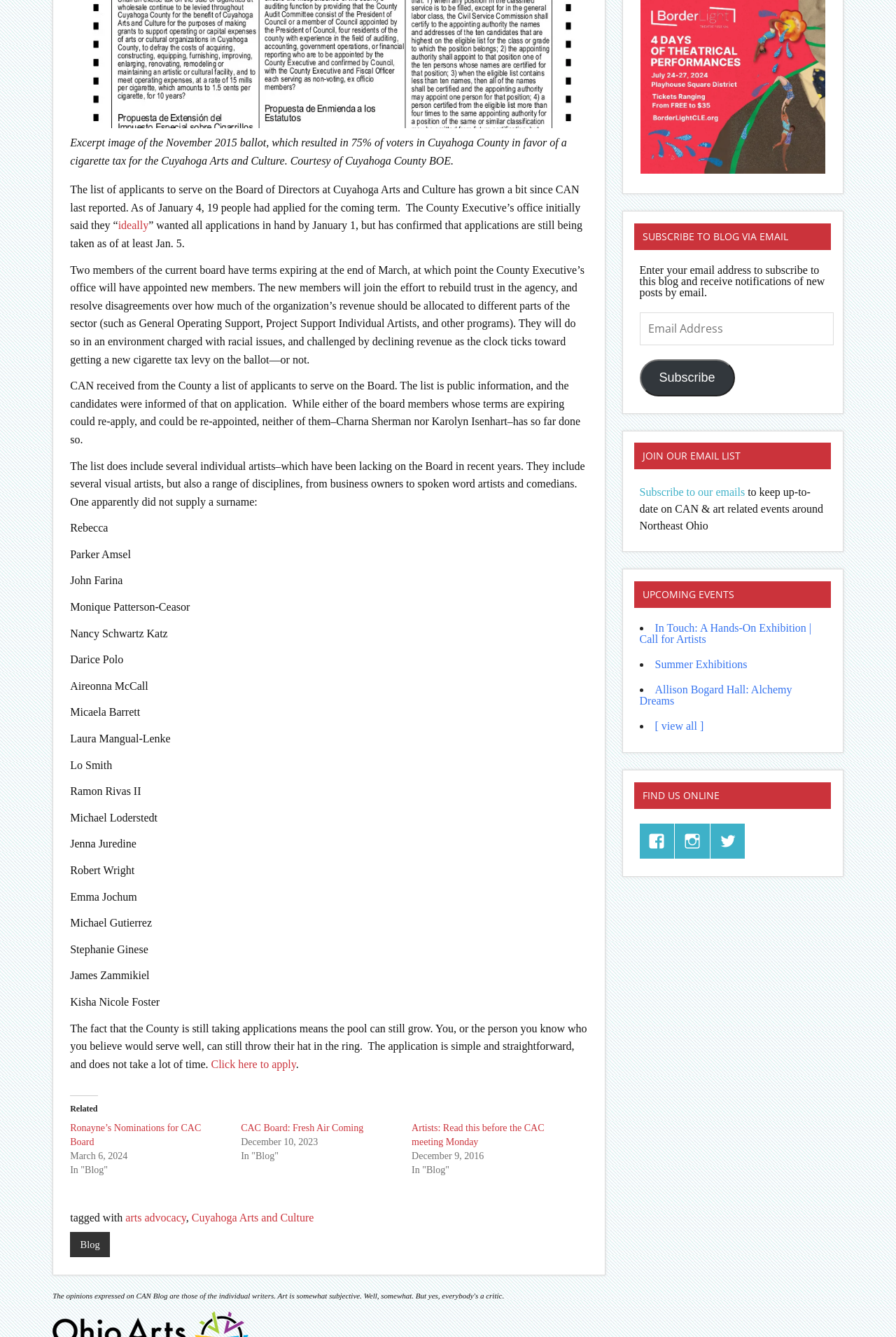From the webpage screenshot, predict the bounding box of the UI element that matches this description: "Ronayne’s Nominations for CAC Board".

[0.078, 0.84, 0.224, 0.858]